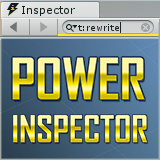What is the title of the logo?
Look at the screenshot and provide an in-depth answer.

The title 'Power Inspector' is prominently displayed in bold, golden letters against a blue background, indicating the logo's title.